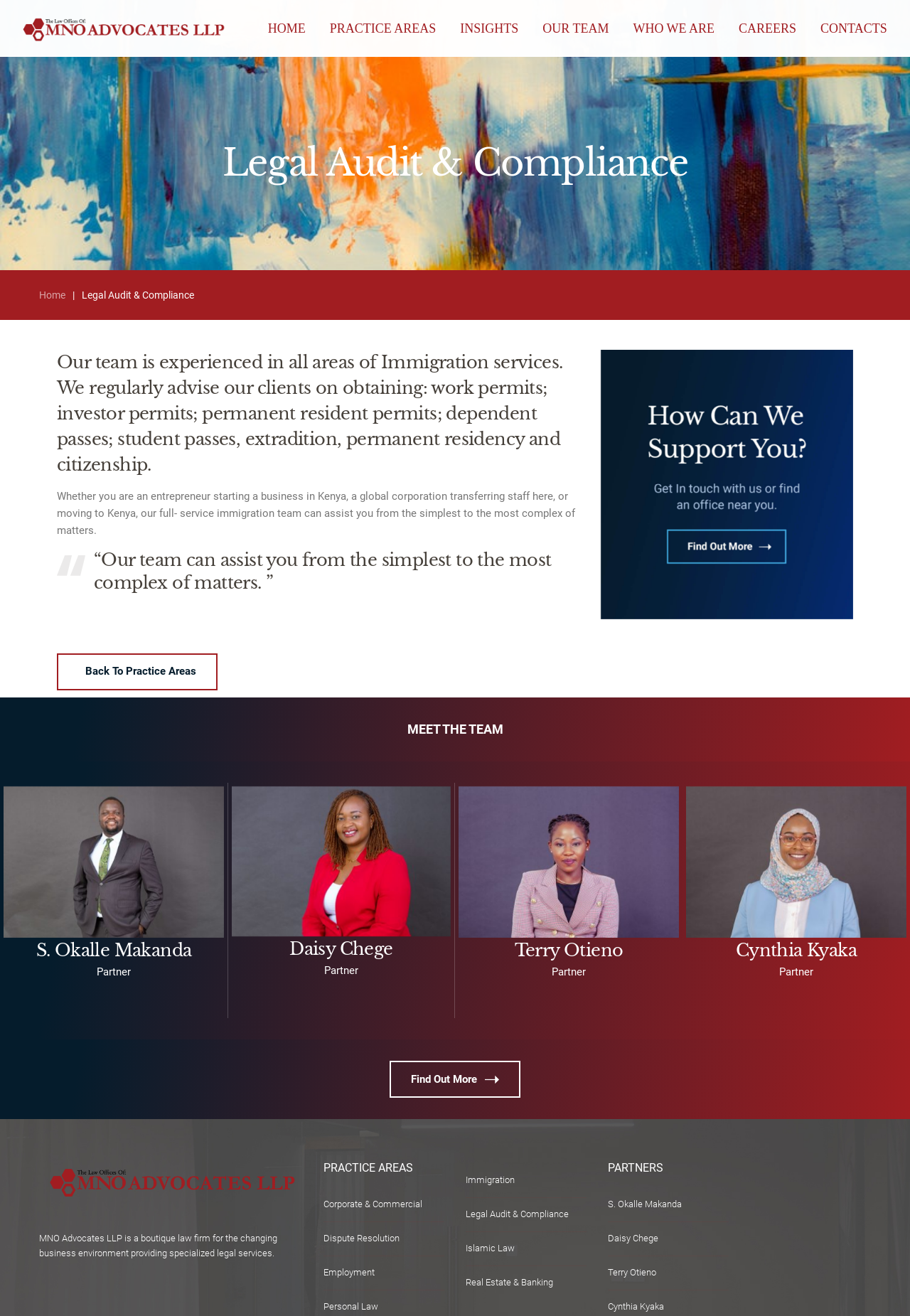Please identify the bounding box coordinates of the element I should click to complete this instruction: 'Find out more about Immigration services'. The coordinates should be given as four float numbers between 0 and 1, like this: [left, top, right, bottom].

[0.66, 0.267, 0.937, 0.277]